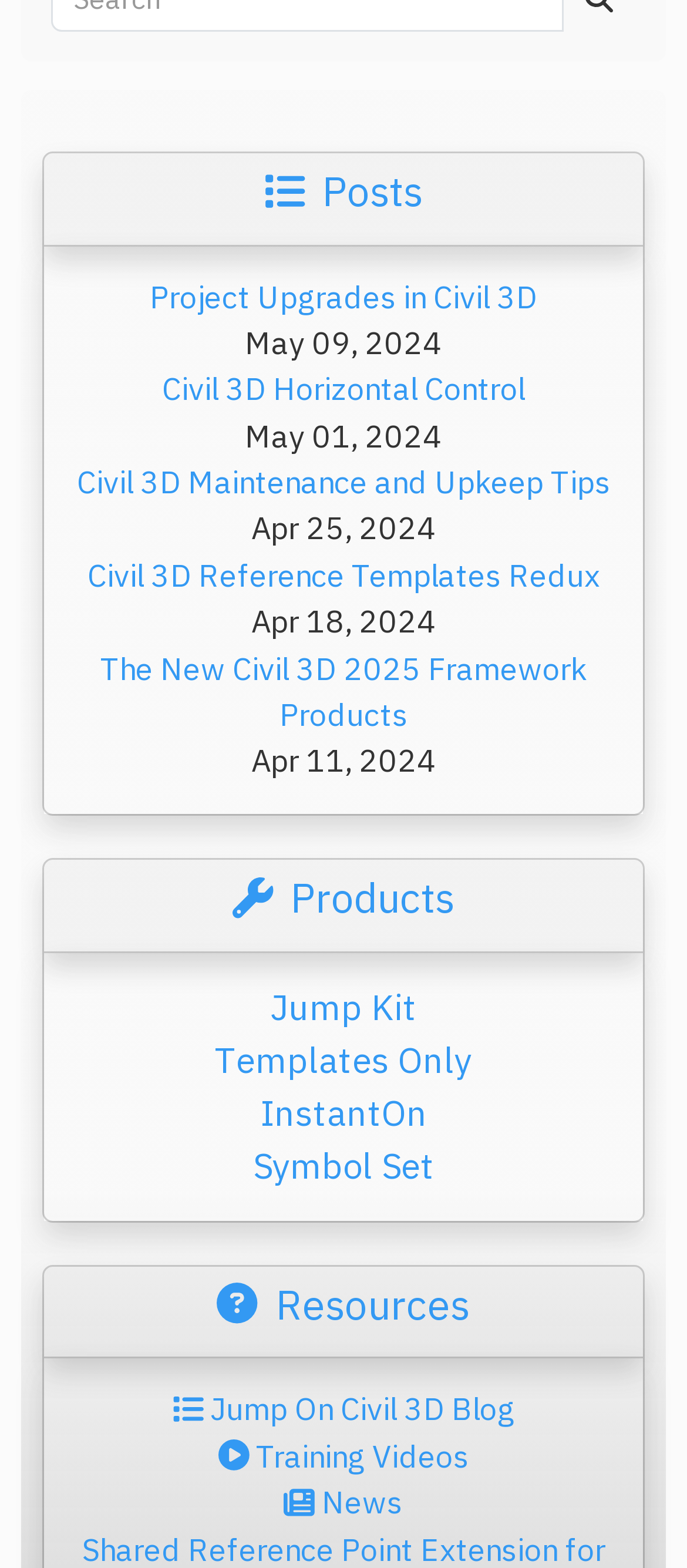Locate the bounding box coordinates of the region to be clicked to comply with the following instruction: "Join The Delaplaine Arts Center's mailing list". The coordinates must be four float numbers between 0 and 1, in the form [left, top, right, bottom].

None